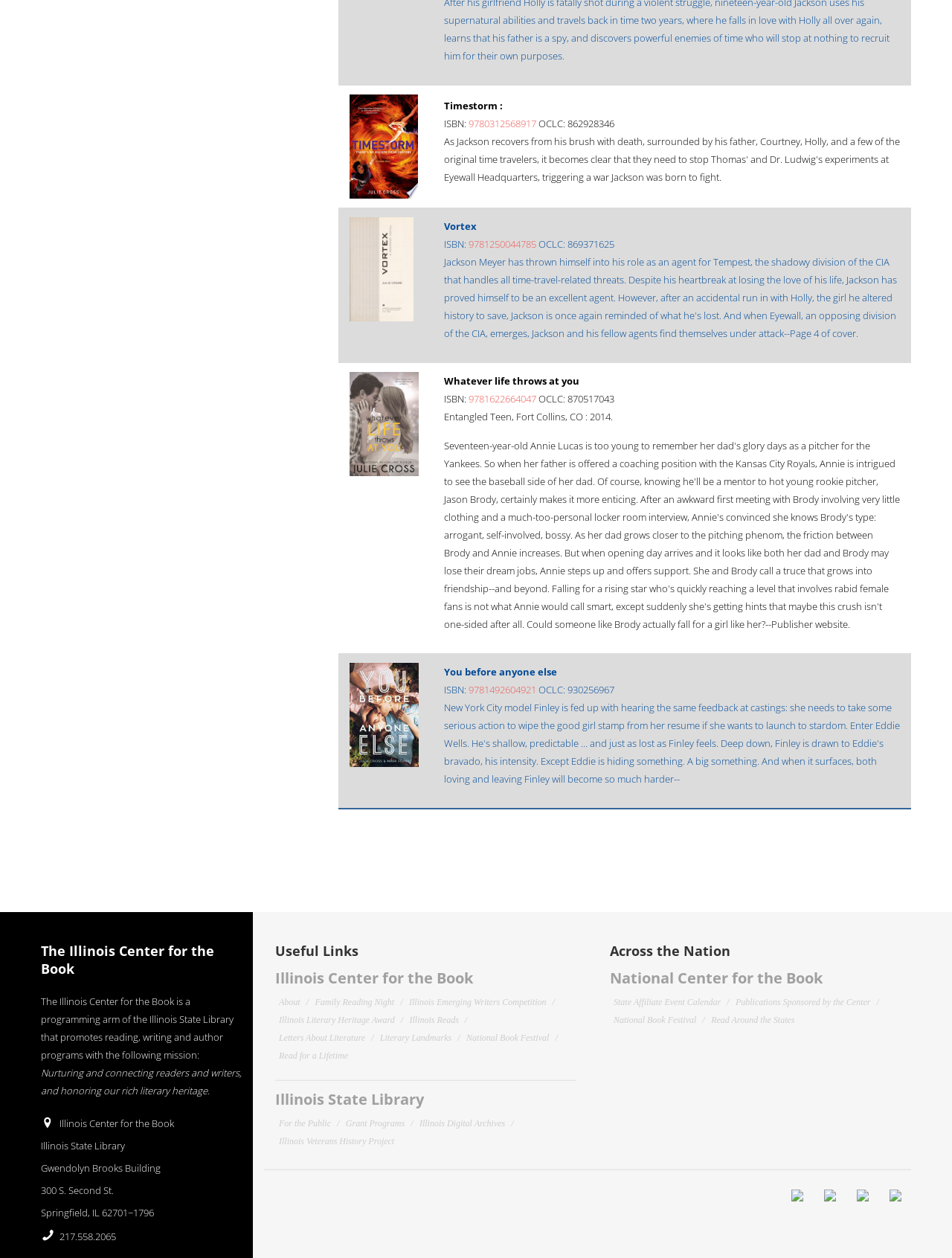What is the name of the award mentioned on the webpage?
Kindly answer the question with as much detail as you can.

I found this answer by looking at the link with the award name and the surrounding text, which describes the award.